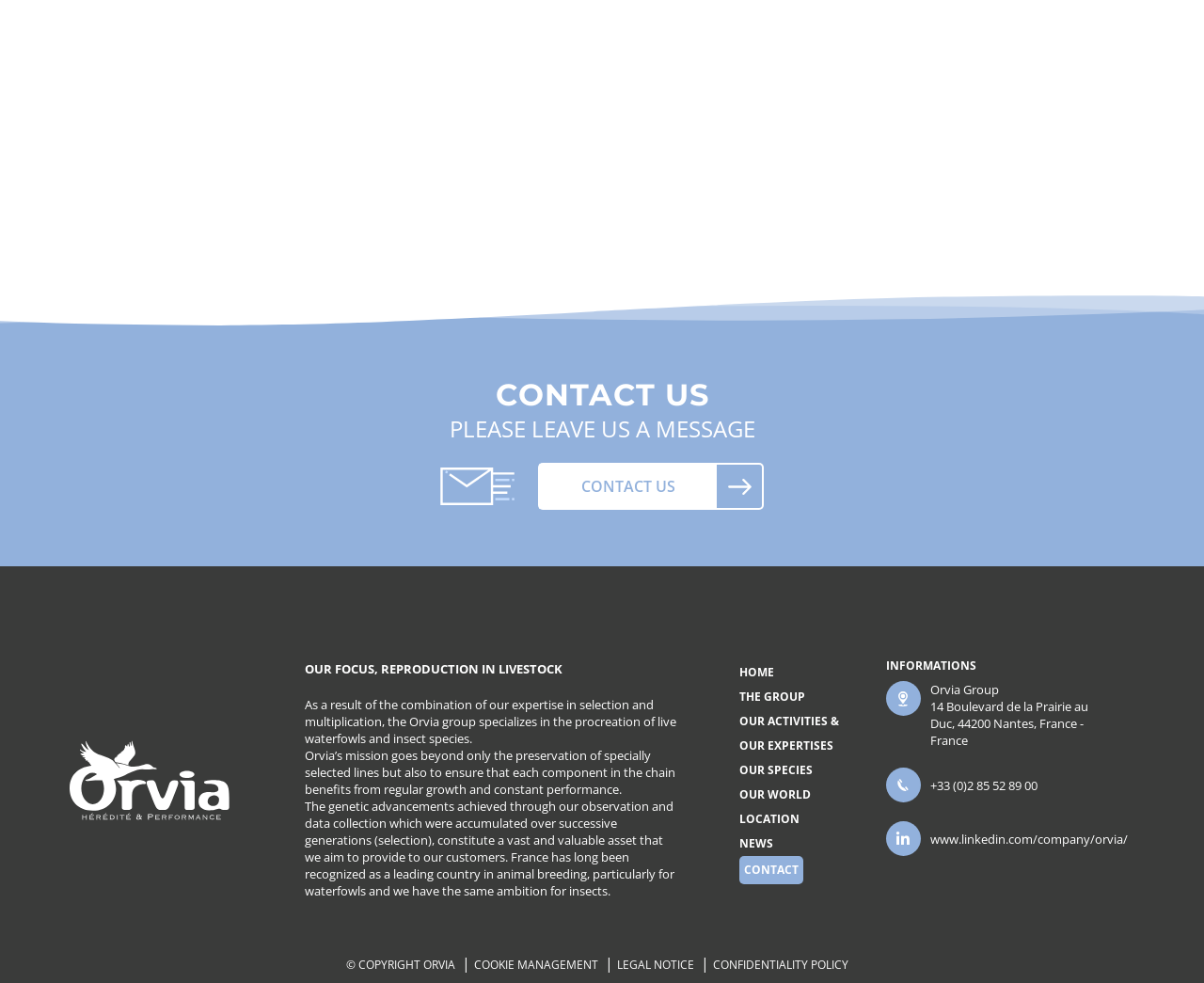What is the company's phone number?
Look at the image and respond to the question as thoroughly as possible.

The company's phone number is +33 (0)2 85 52 89 00, as stated in the contact information section.